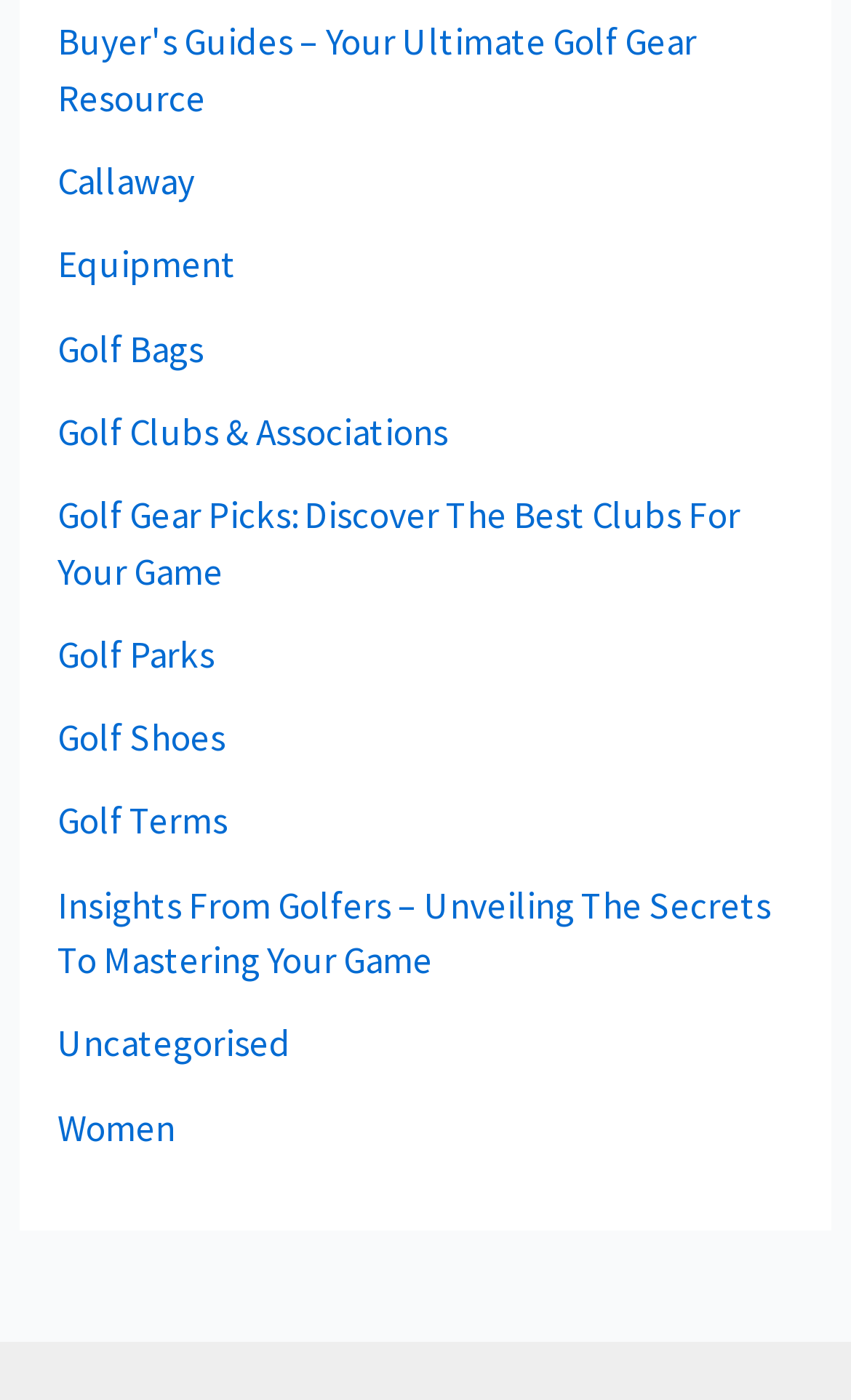Can you identify the bounding box coordinates of the clickable region needed to carry out this instruction: 'Discover the best golf clubs for your game'? The coordinates should be four float numbers within the range of 0 to 1, stated as [left, top, right, bottom].

[0.067, 0.351, 0.87, 0.425]